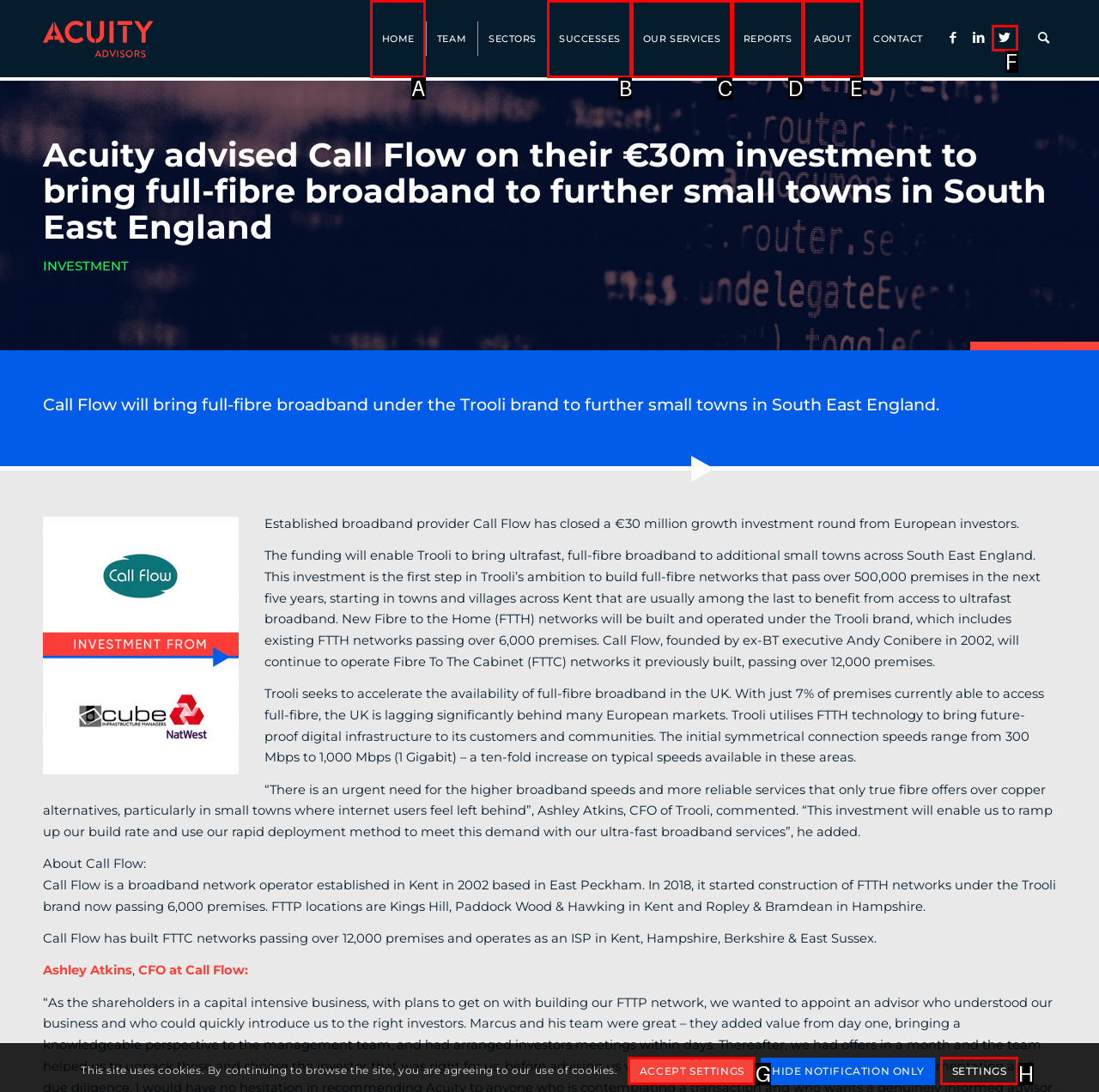Point out which HTML element you should click to fulfill the task: Go to home page.
Provide the option's letter from the given choices.

A